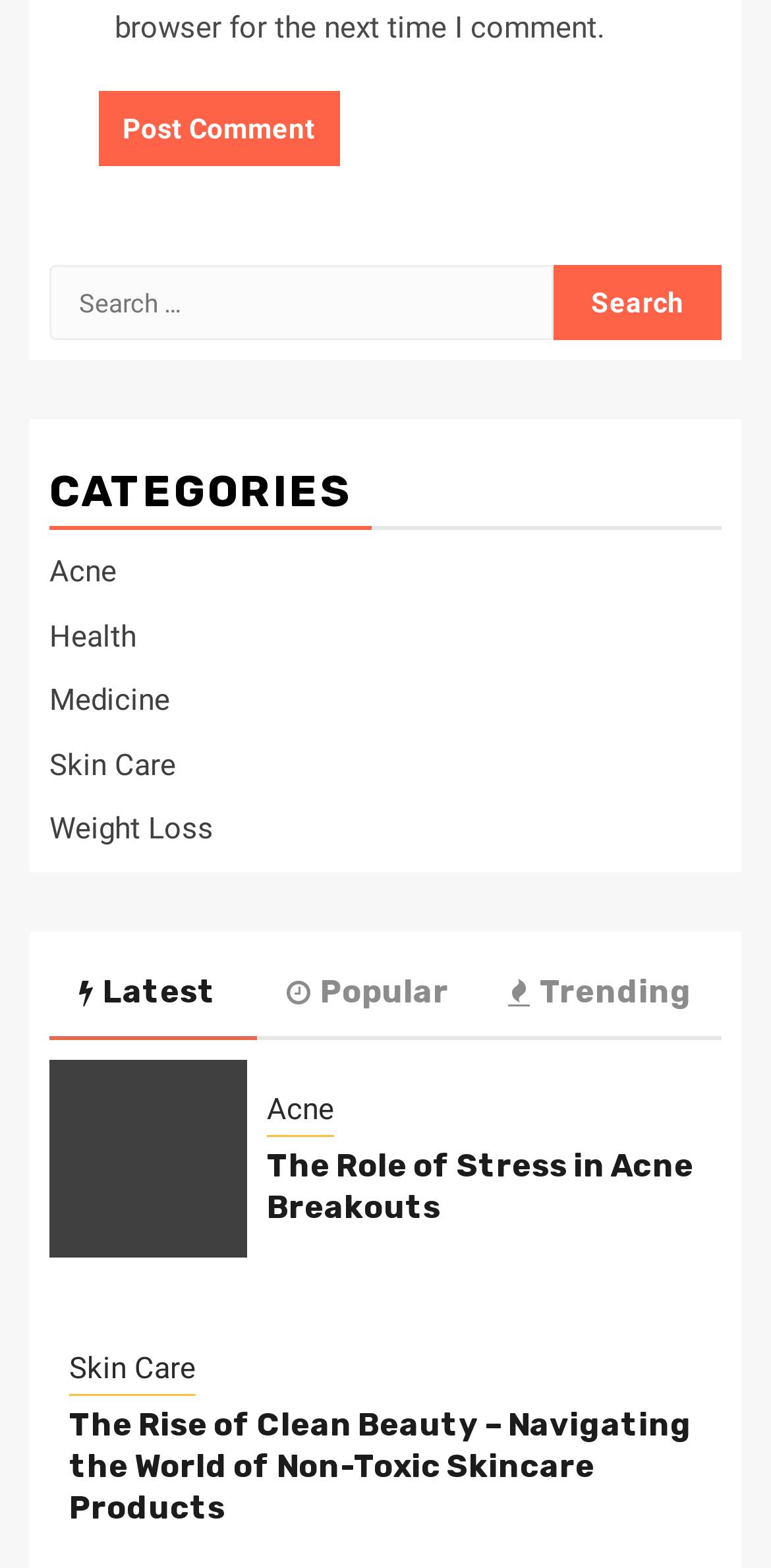Identify the bounding box coordinates of the region I need to click to complete this instruction: "Select the 'Popular' tab".

[0.333, 0.606, 0.621, 0.66]